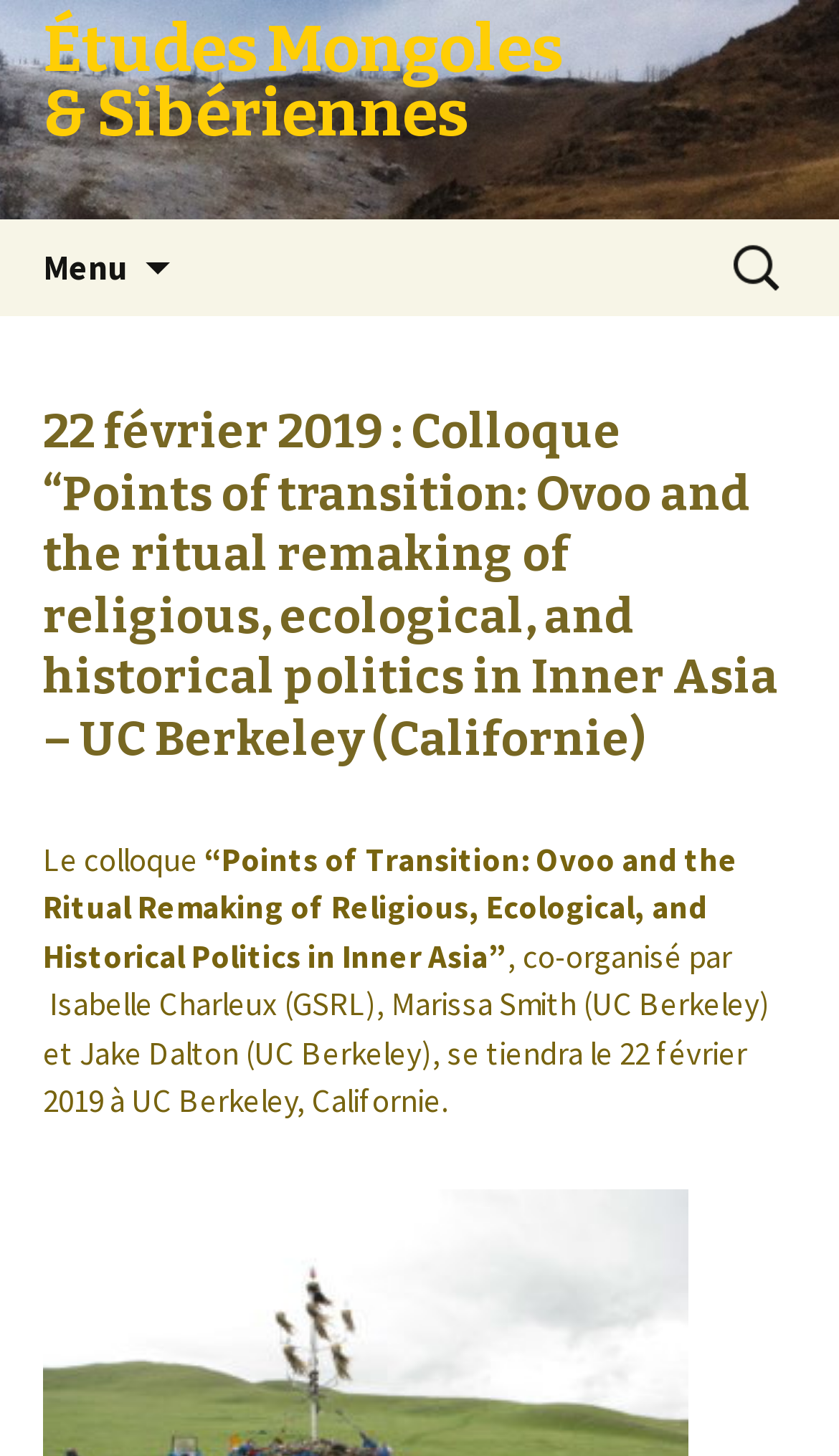Please study the image and answer the question comprehensively:
What is the name of the research group?

I found the name of the research group by looking at the link element that contains the text 'Études Mongoles & Sibériennes'.